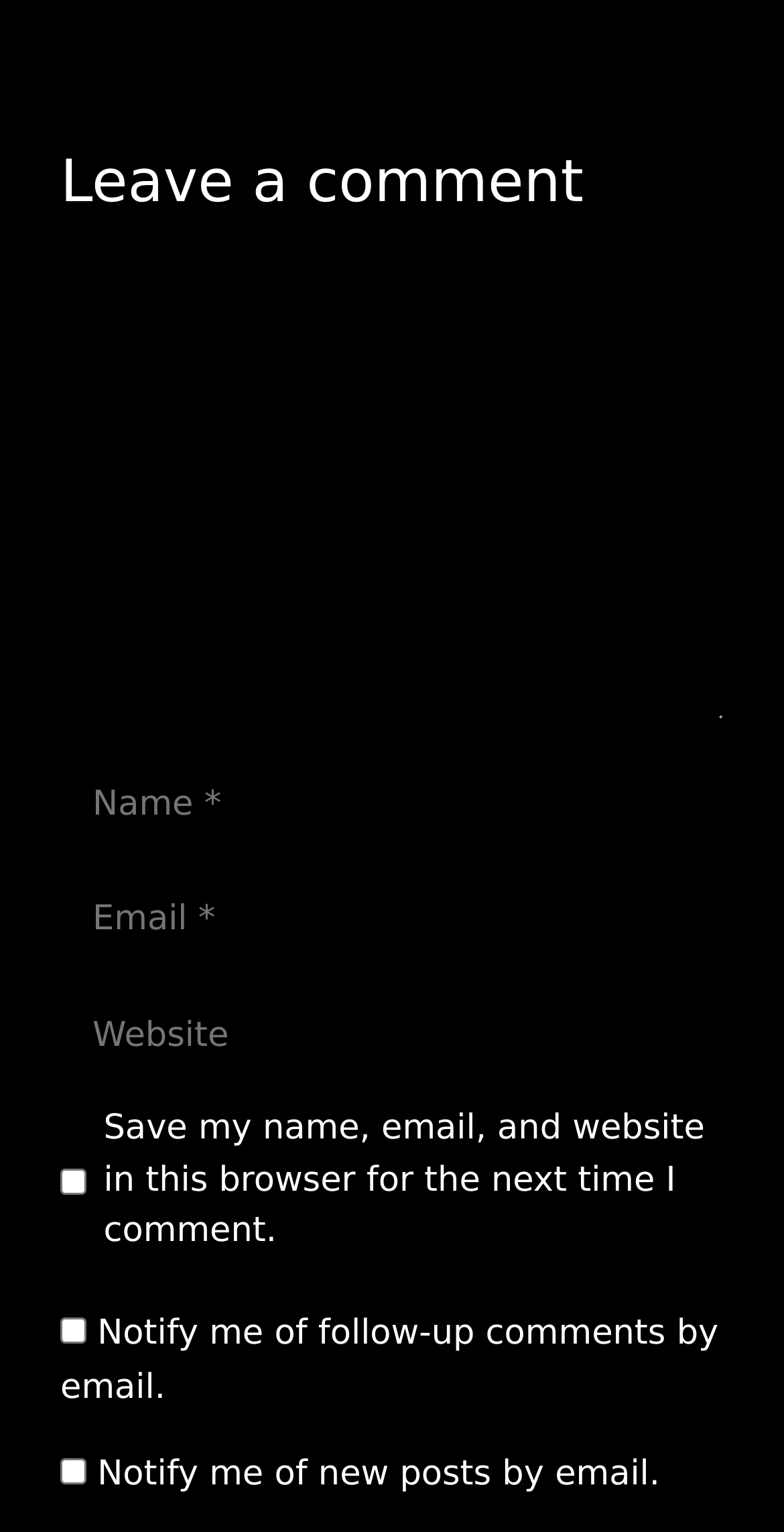What is the function of the checkbox 'Save my name, email, and website in this browser for the next time I comment.'?
Identify the answer in the screenshot and reply with a single word or phrase.

Save user information